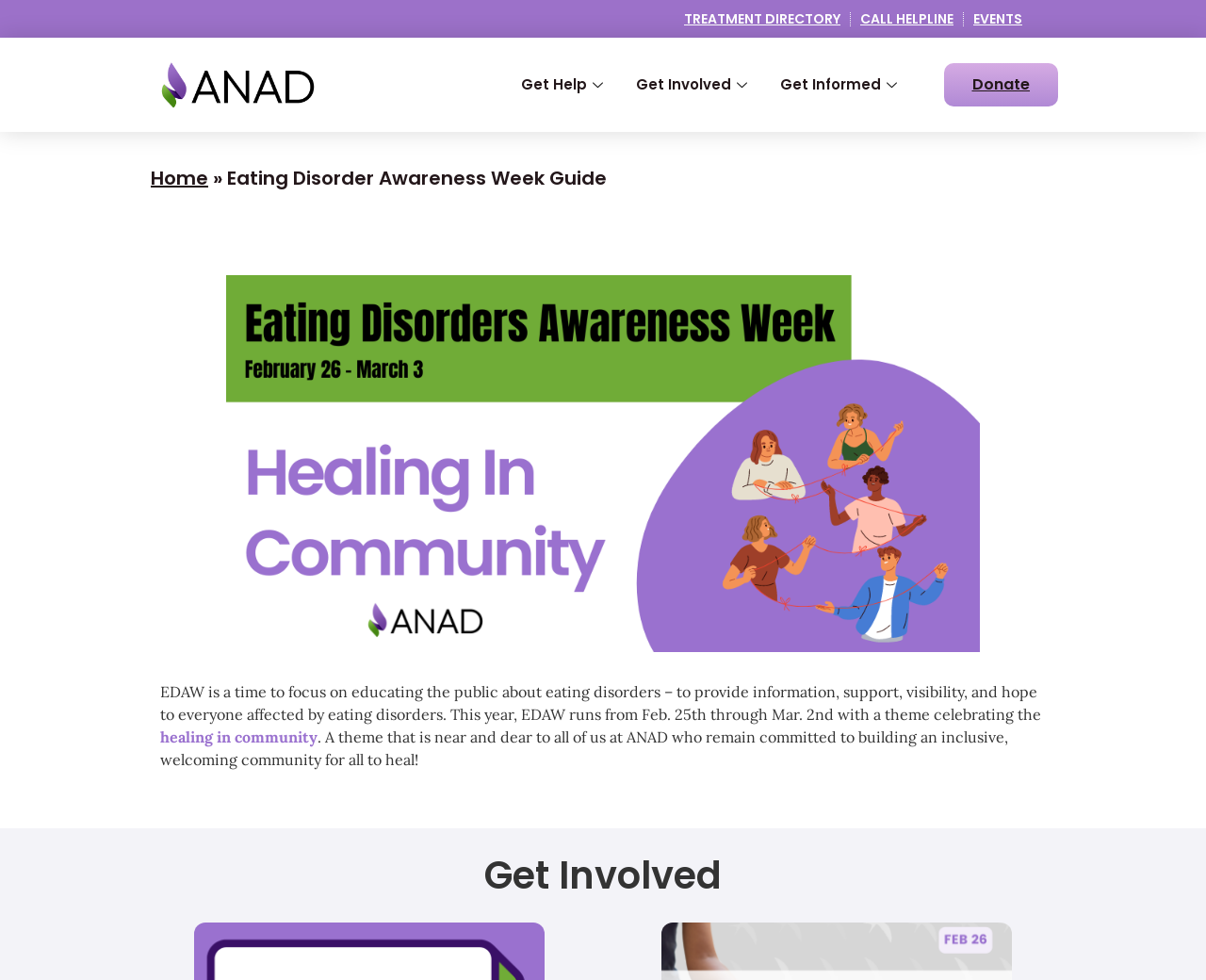Answer the question below with a single word or a brief phrase: 
What is the theme of EDAW this year?

healing in community